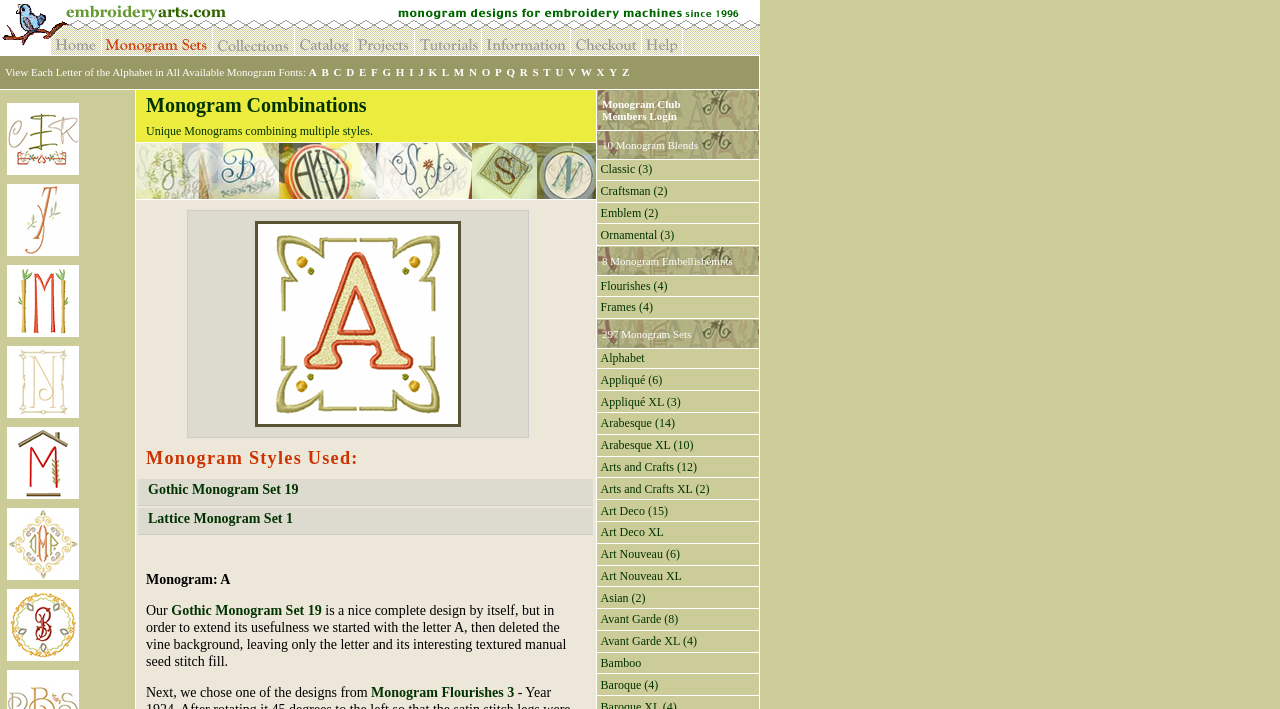Find the bounding box coordinates of the element to click in order to complete this instruction: "View the EmbroideryArts Catalog". The bounding box coordinates must be four float numbers between 0 and 1, denoted as [left, top, right, bottom].

[0.23, 0.061, 0.276, 0.082]